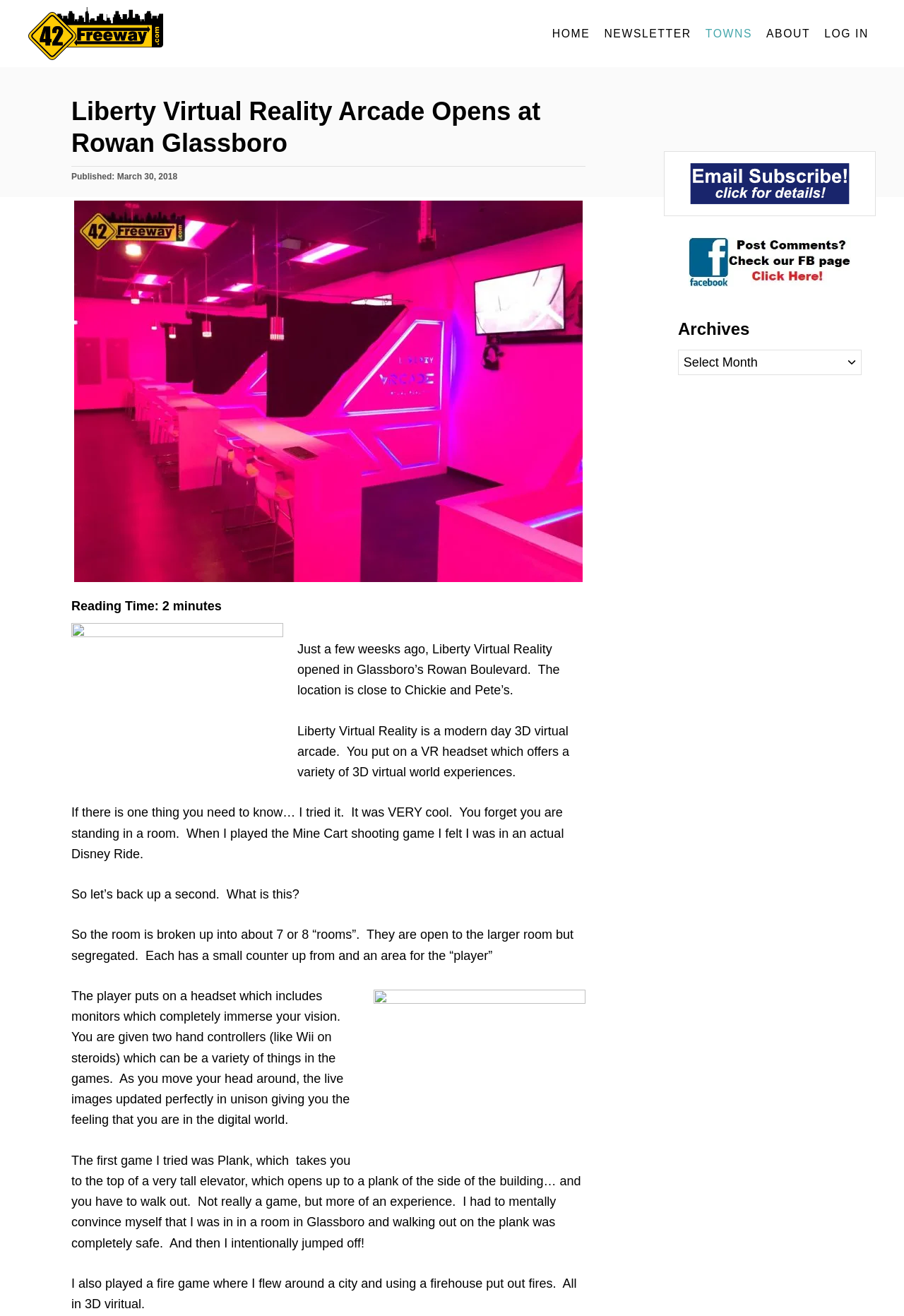Find the bounding box coordinates of the element's region that should be clicked in order to follow the given instruction: "Read the article about Liberty Virtual Reality Arcade". The coordinates should consist of four float numbers between 0 and 1, i.e., [left, top, right, bottom].

[0.329, 0.488, 0.619, 0.53]